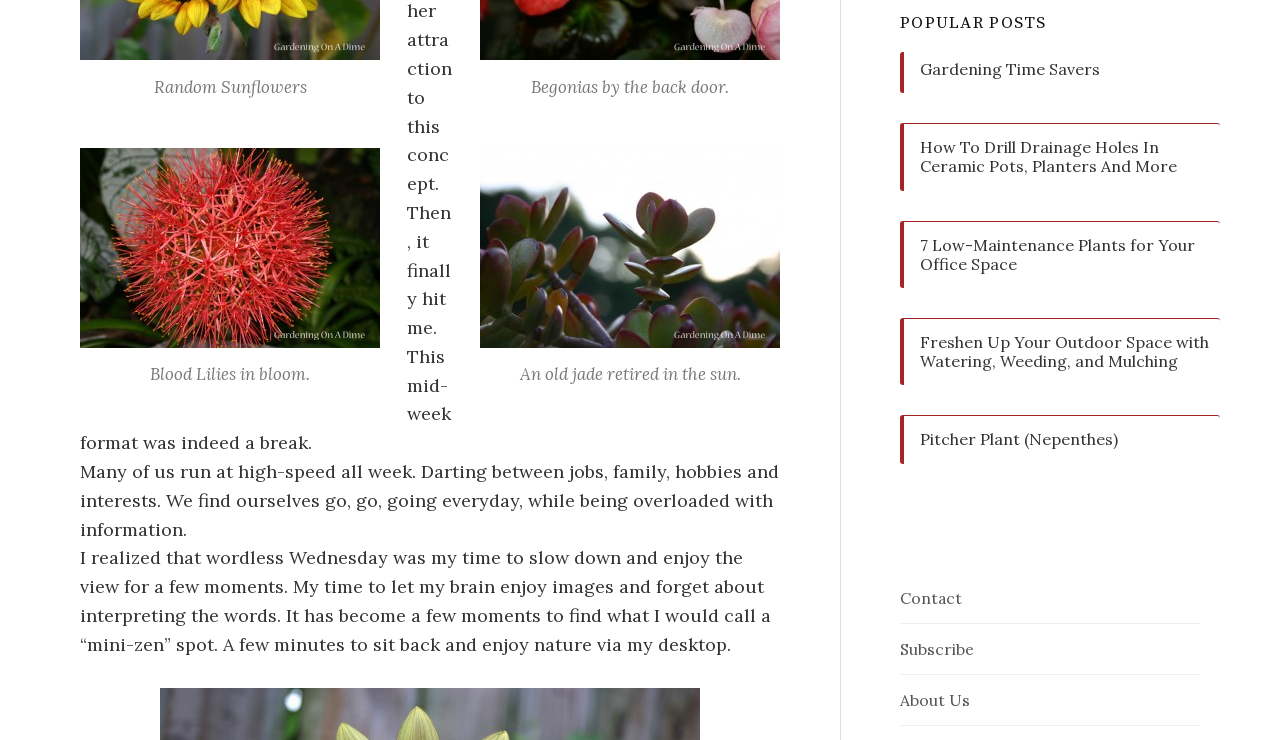Find the bounding box coordinates for the element that must be clicked to complete the instruction: "View 'Gardening Time Savers'". The coordinates should be four float numbers between 0 and 1, indicated as [left, top, right, bottom].

[0.719, 0.081, 0.953, 0.107]